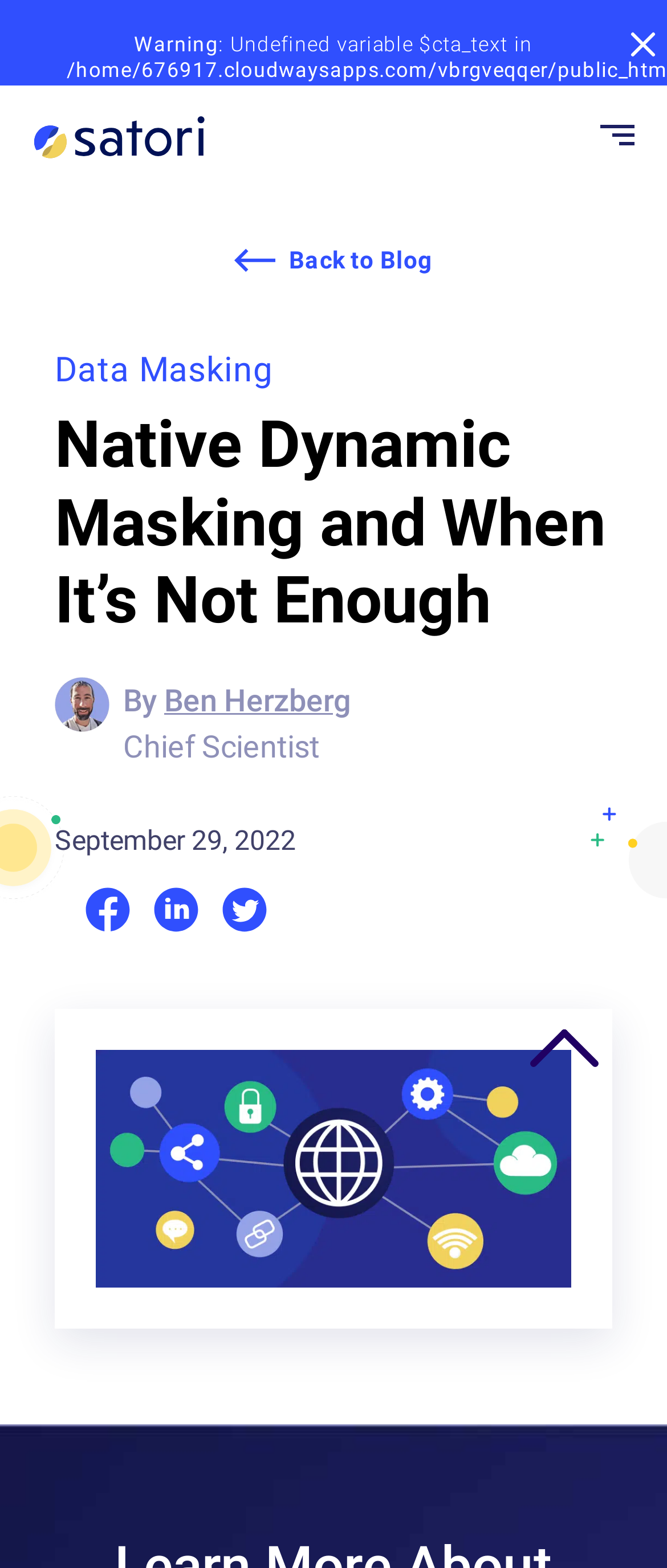Use a single word or phrase to answer the question:
What is the category of the article?

Data Masking